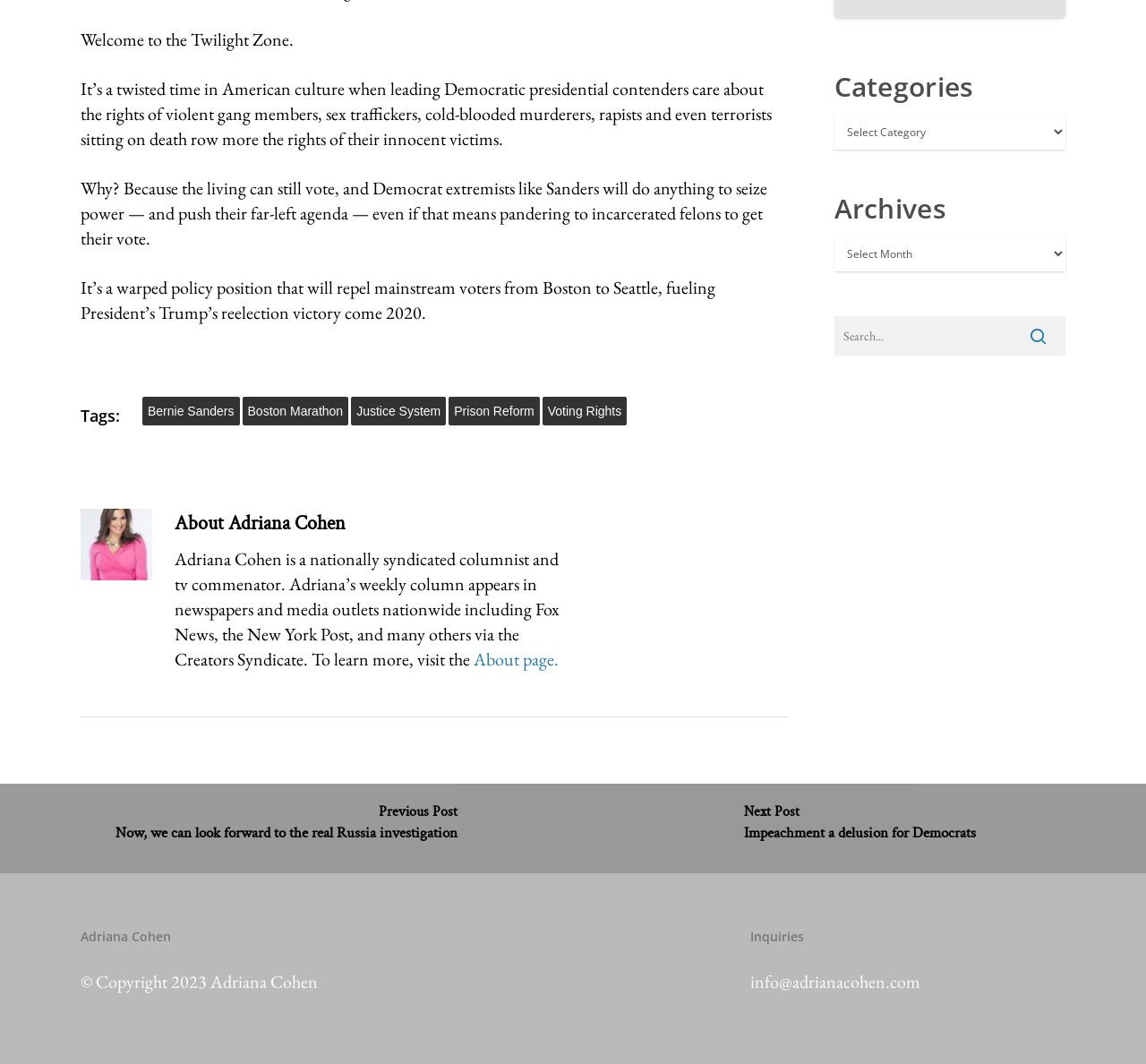Please identify the bounding box coordinates of the area I need to click to accomplish the following instruction: "Read about Adriana Cohen".

[0.152, 0.478, 0.495, 0.507]